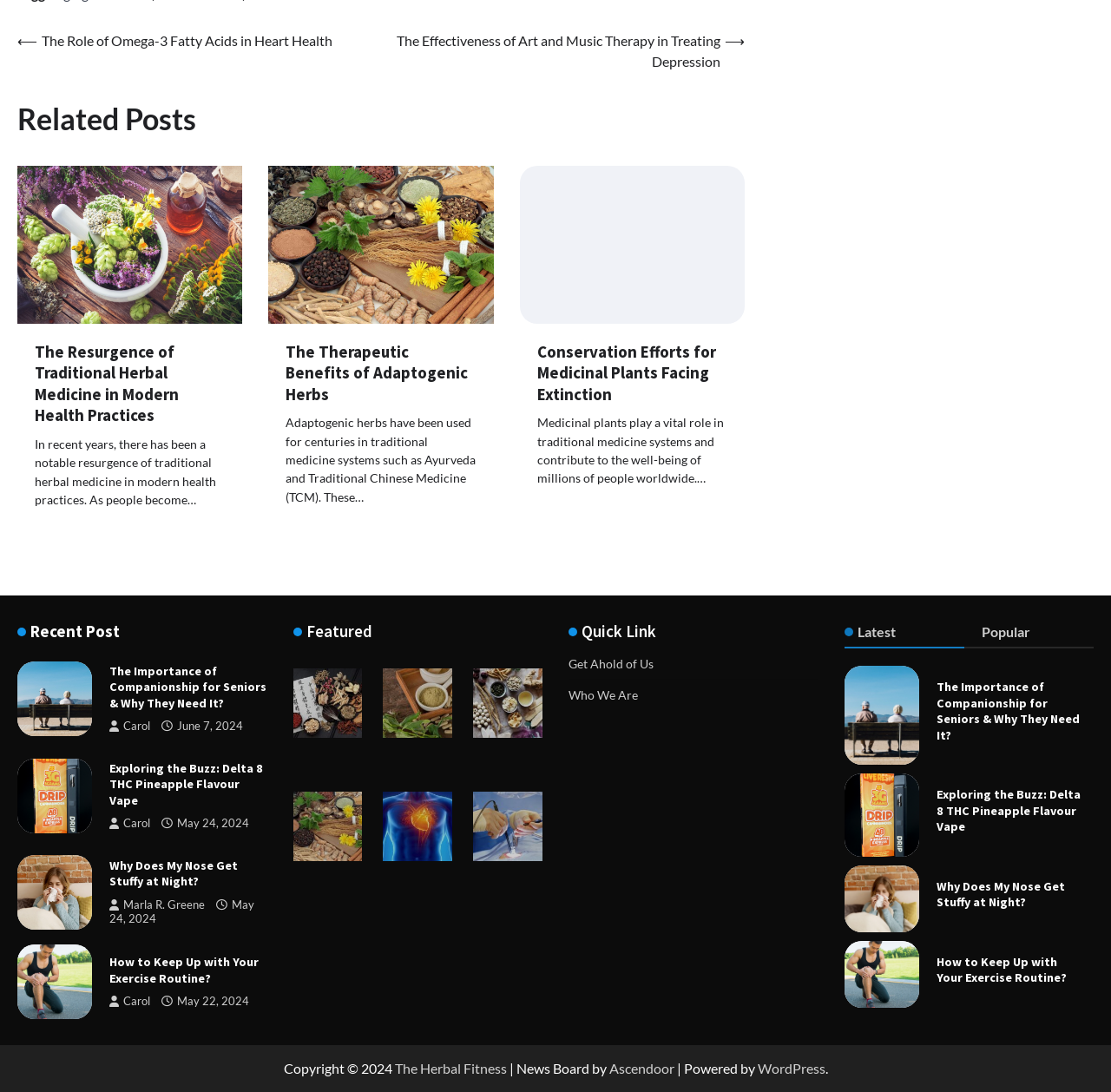Using the provided element description, identify the bounding box coordinates as (top-left x, top-left y, bottom-right x, bottom-right y). Ensure all values are between 0 and 1. Description: Get Ahold of Us

[0.512, 0.601, 0.588, 0.614]